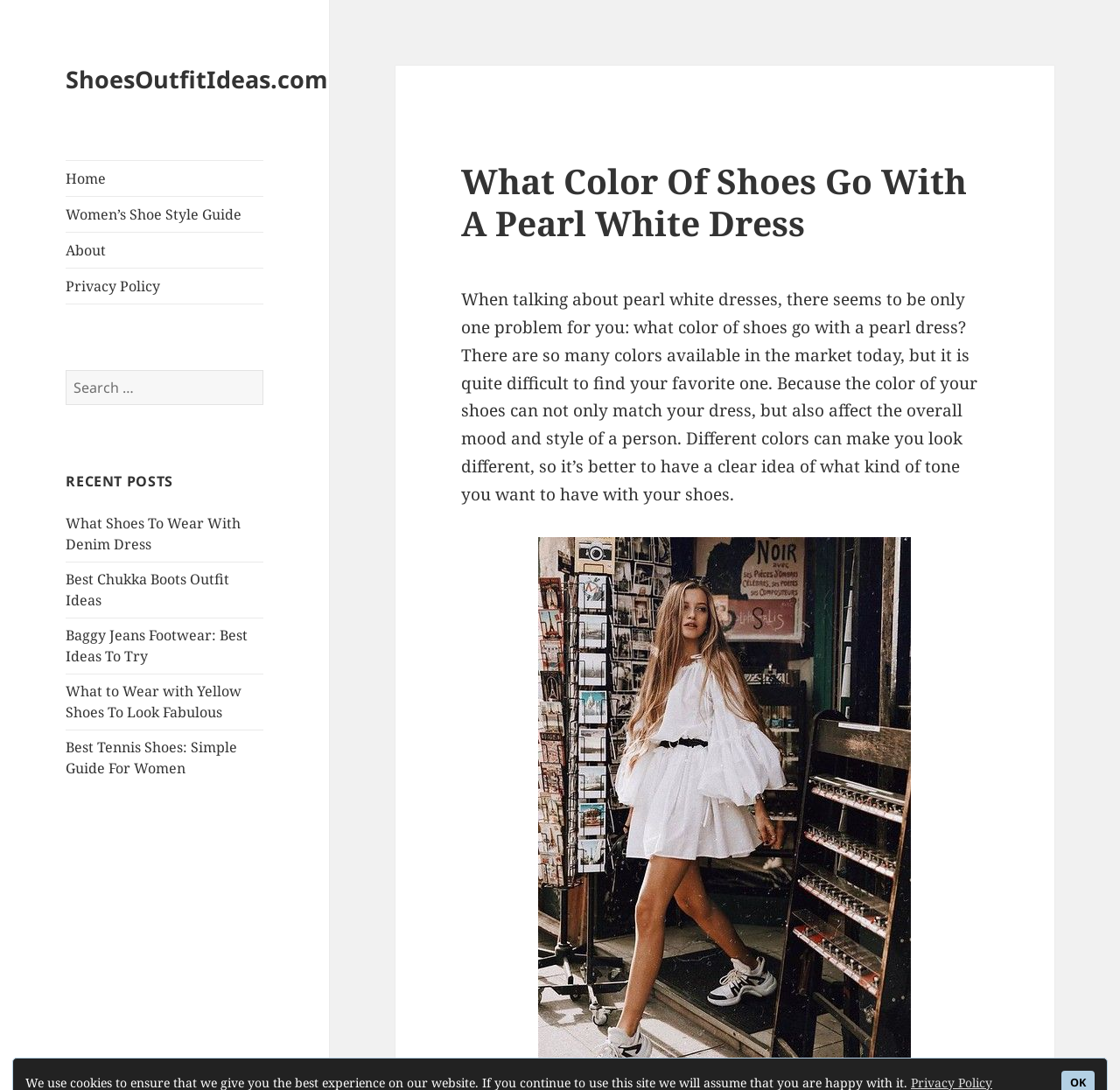Specify the bounding box coordinates of the region I need to click to perform the following instruction: "Search for something". The coordinates must be four float numbers in the range of 0 to 1, i.e., [left, top, right, bottom].

[0.059, 0.339, 0.235, 0.371]